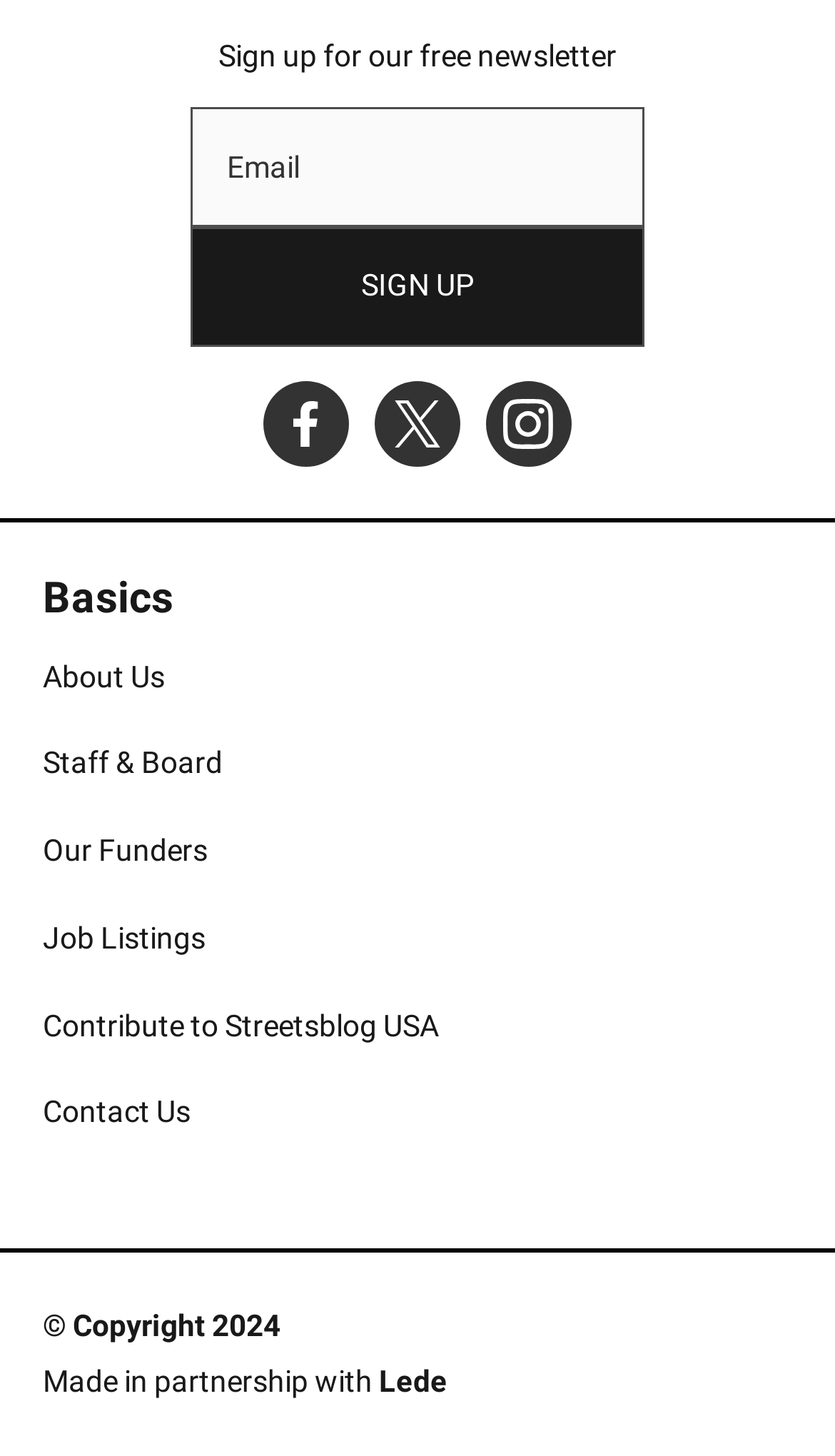Provide the bounding box coordinates in the format (top-left x, top-left y, bottom-right x, bottom-right y). All values are floating point numbers between 0 and 1. Determine the bounding box coordinate of the UI element described as: Streetsblog USA X (formerly Twitter)

[0.449, 0.261, 0.551, 0.32]